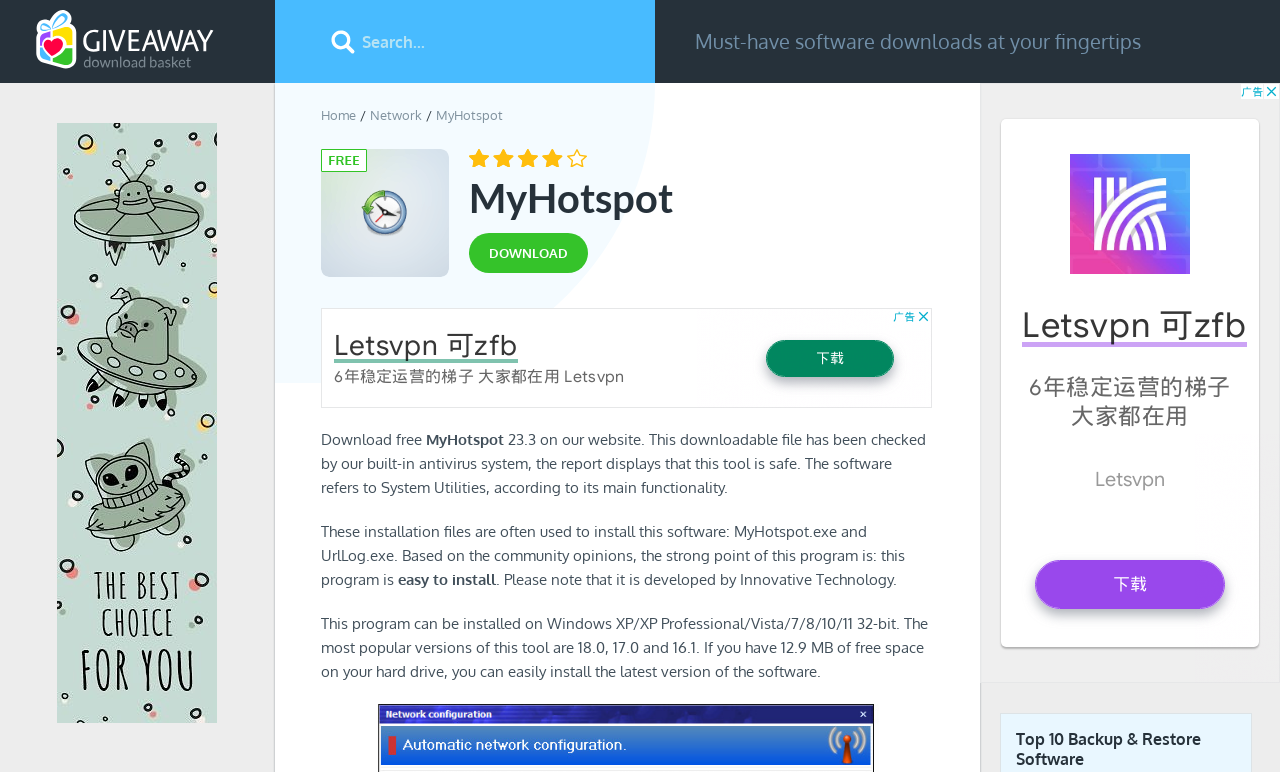Please find the bounding box coordinates (top-left x, top-left y, bottom-right x, bottom-right y) in the screenshot for the UI element described as follows: download

[0.366, 0.302, 0.459, 0.354]